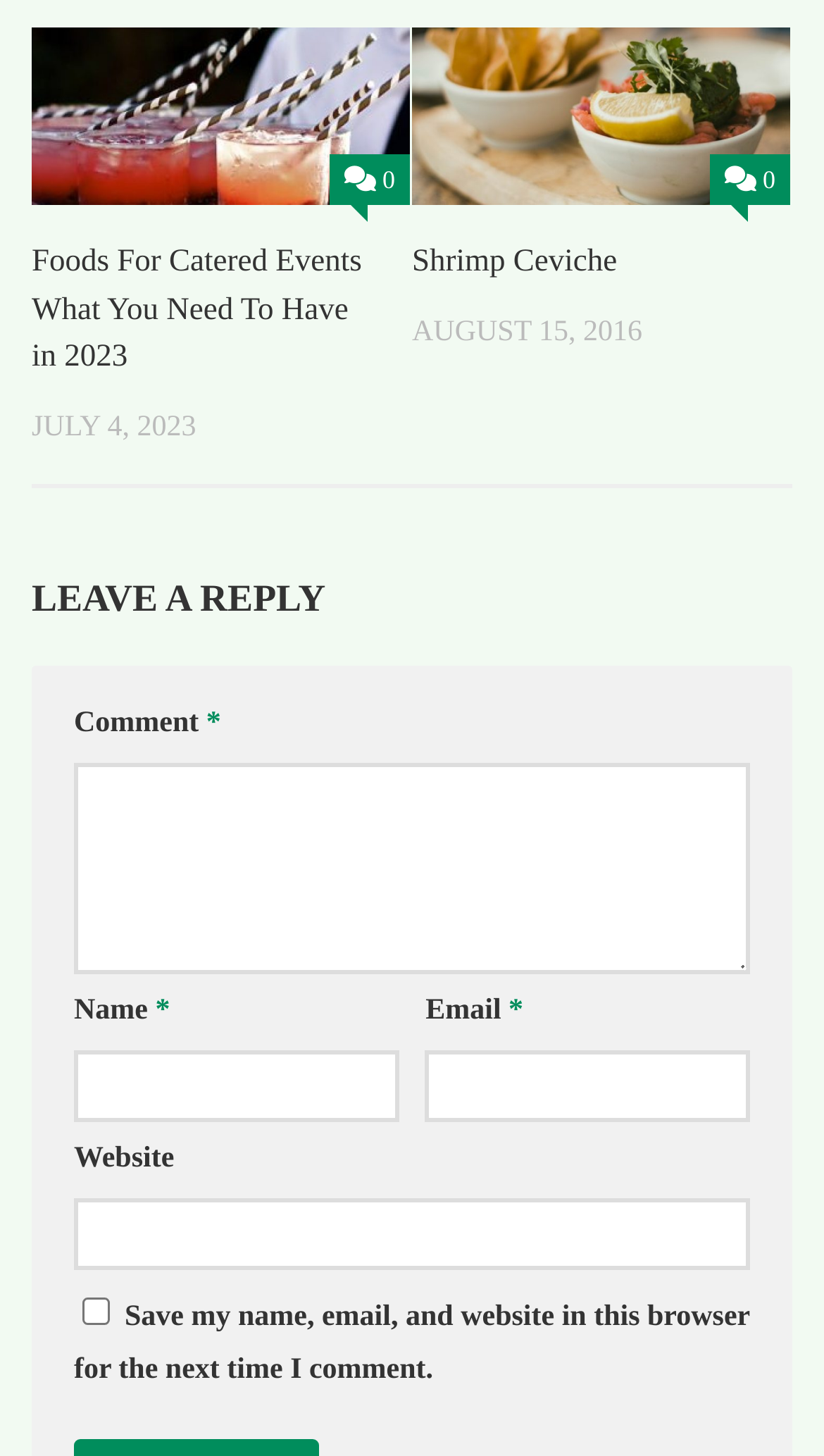What is the purpose of the textbox with the label 'Comment *'? Refer to the image and provide a one-word or short phrase answer.

To leave a comment